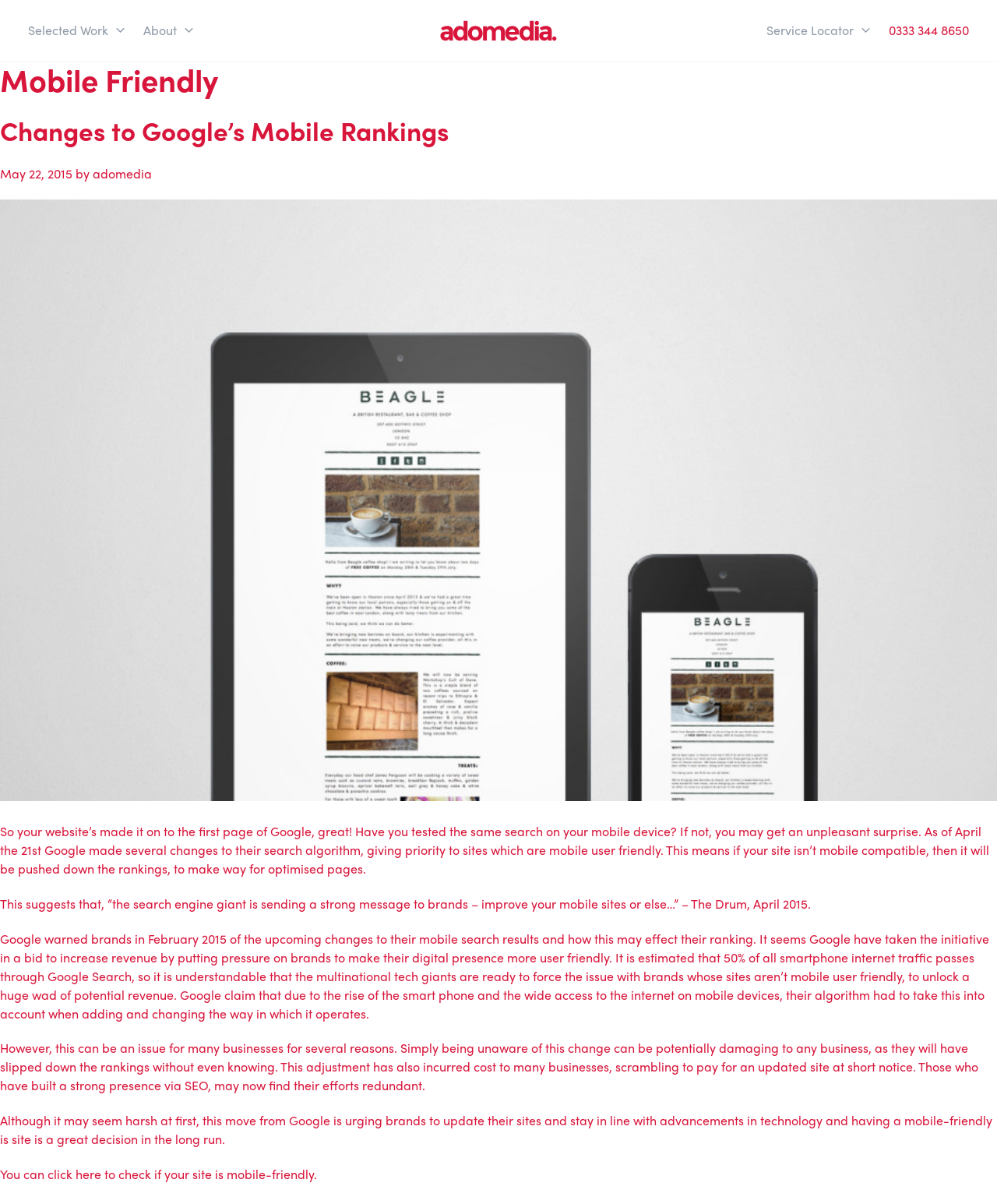Kindly determine the bounding box coordinates of the area that needs to be clicked to fulfill this instruction: "Click on 'Selected Work'".

[0.028, 0.018, 0.108, 0.033]